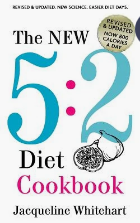What is the calorie count per day?
Carefully analyze the image and provide a thorough answer to the question.

The calorie count per day is mentioned on the cover of the cookbook, which is 'Now 800 Calories A Day', indicating that the diet plan allows for 800 calories per day.